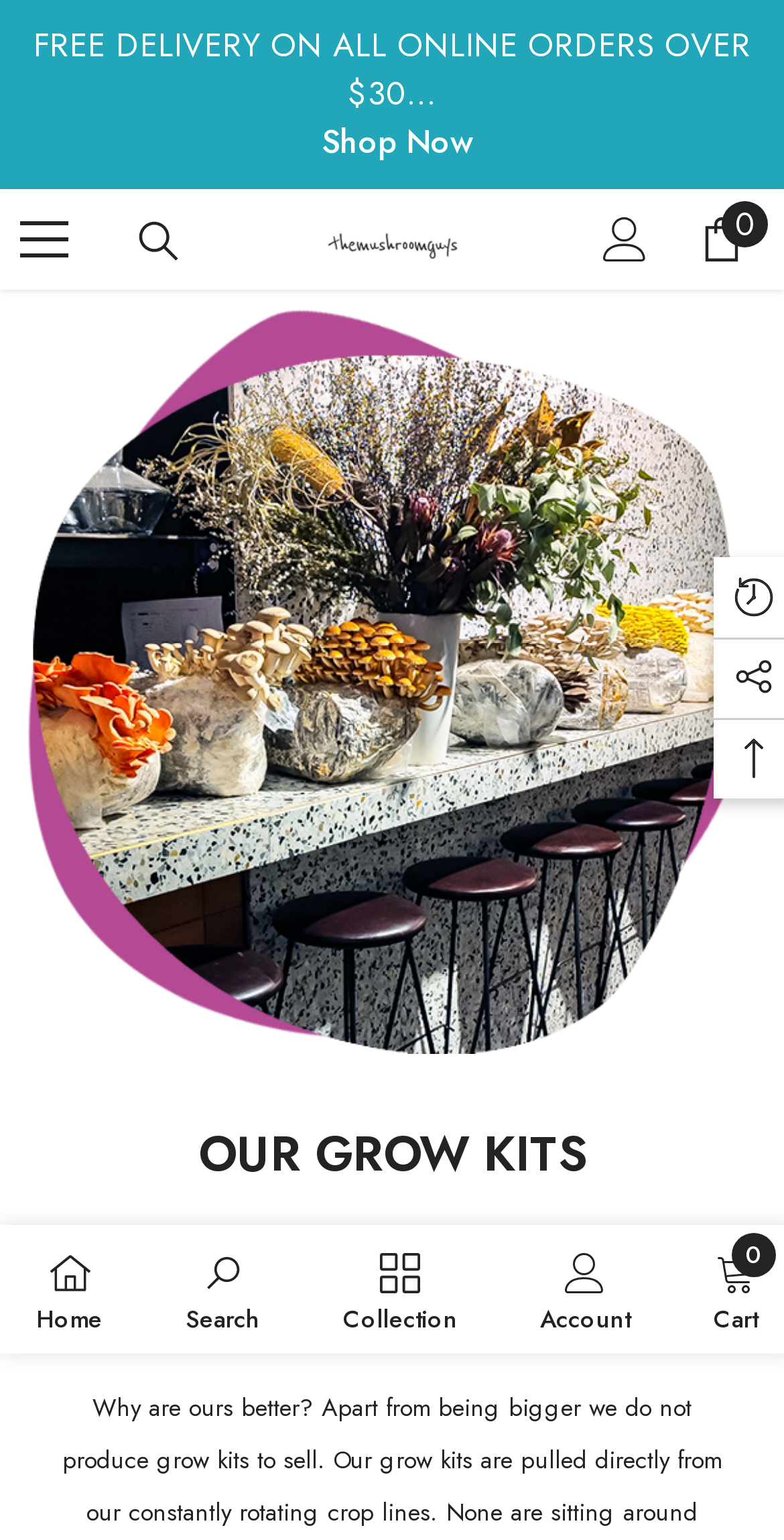Using the format (top-left x, top-left y, bottom-right x, bottom-right y), and given the element description, identify the bounding box coordinates within the screenshot: alt="The Mushroom Guys"

[0.417, 0.141, 0.583, 0.17]